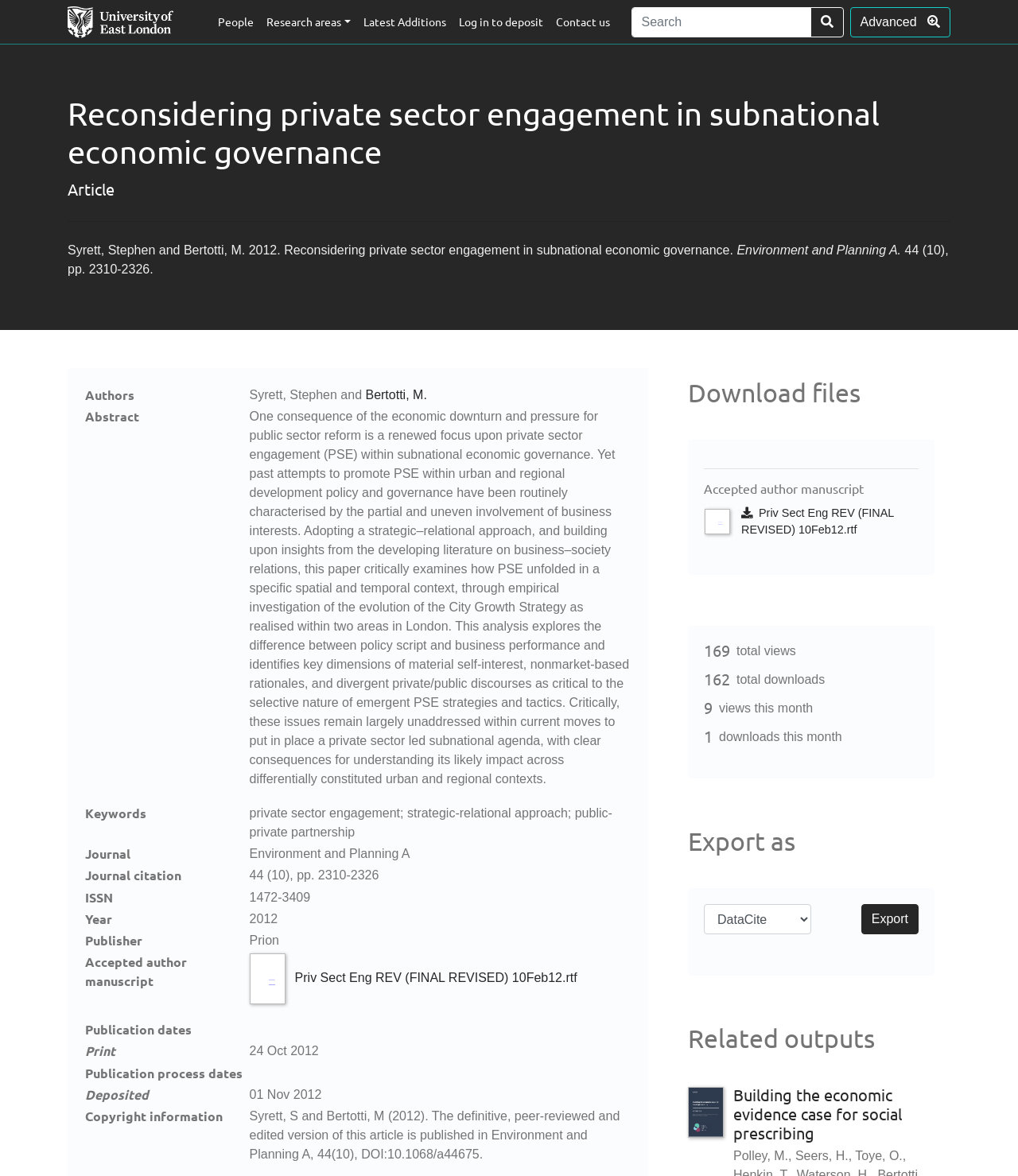Please identify the bounding box coordinates of the area that needs to be clicked to fulfill the following instruction: "Download accepted author manuscript."

[0.728, 0.43, 0.878, 0.456]